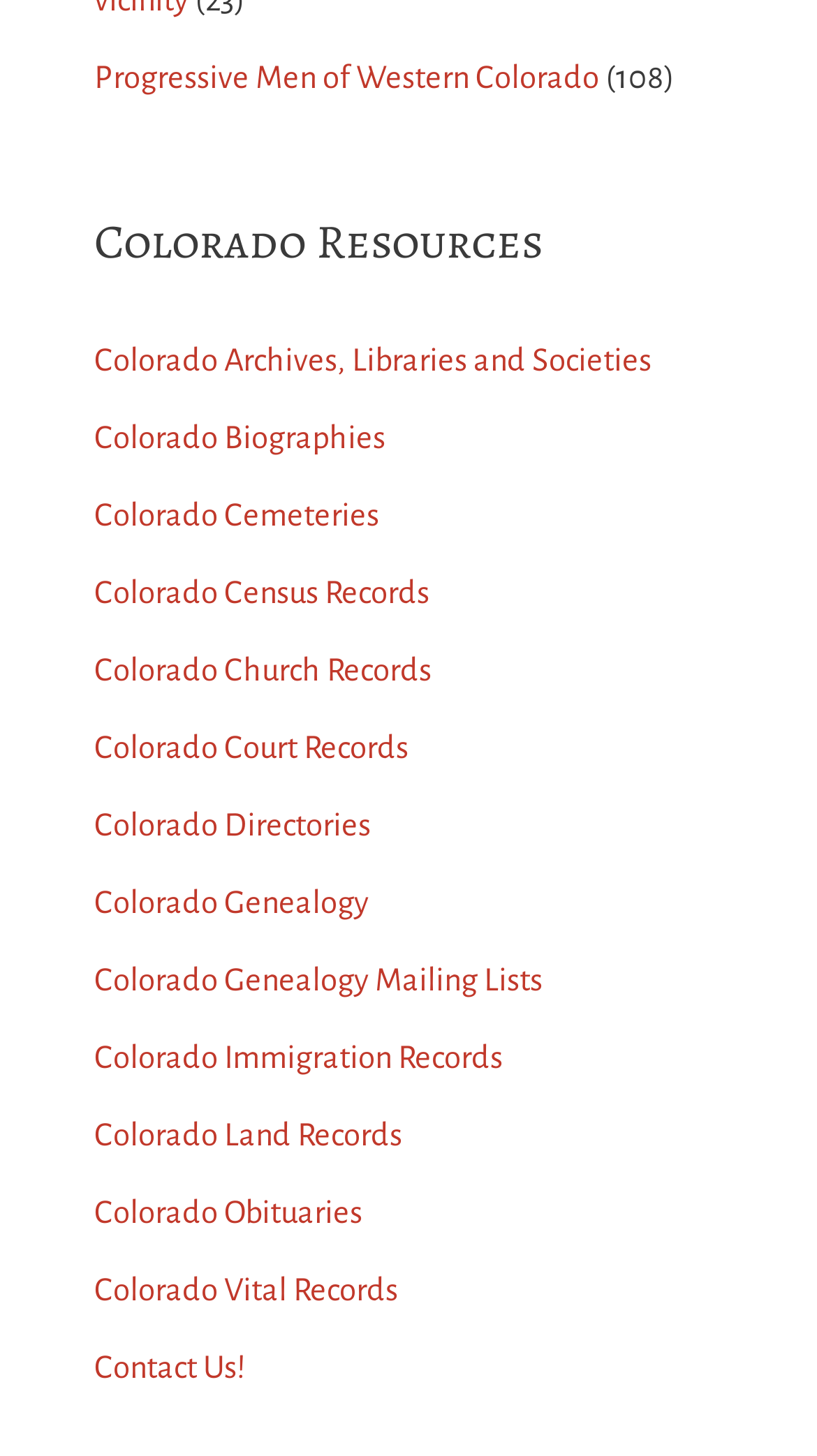Provide the bounding box coordinates of the HTML element this sentence describes: "Disabilita Cookie". The bounding box coordinates consist of four float numbers between 0 and 1, i.e., [left, top, right, bottom].

None